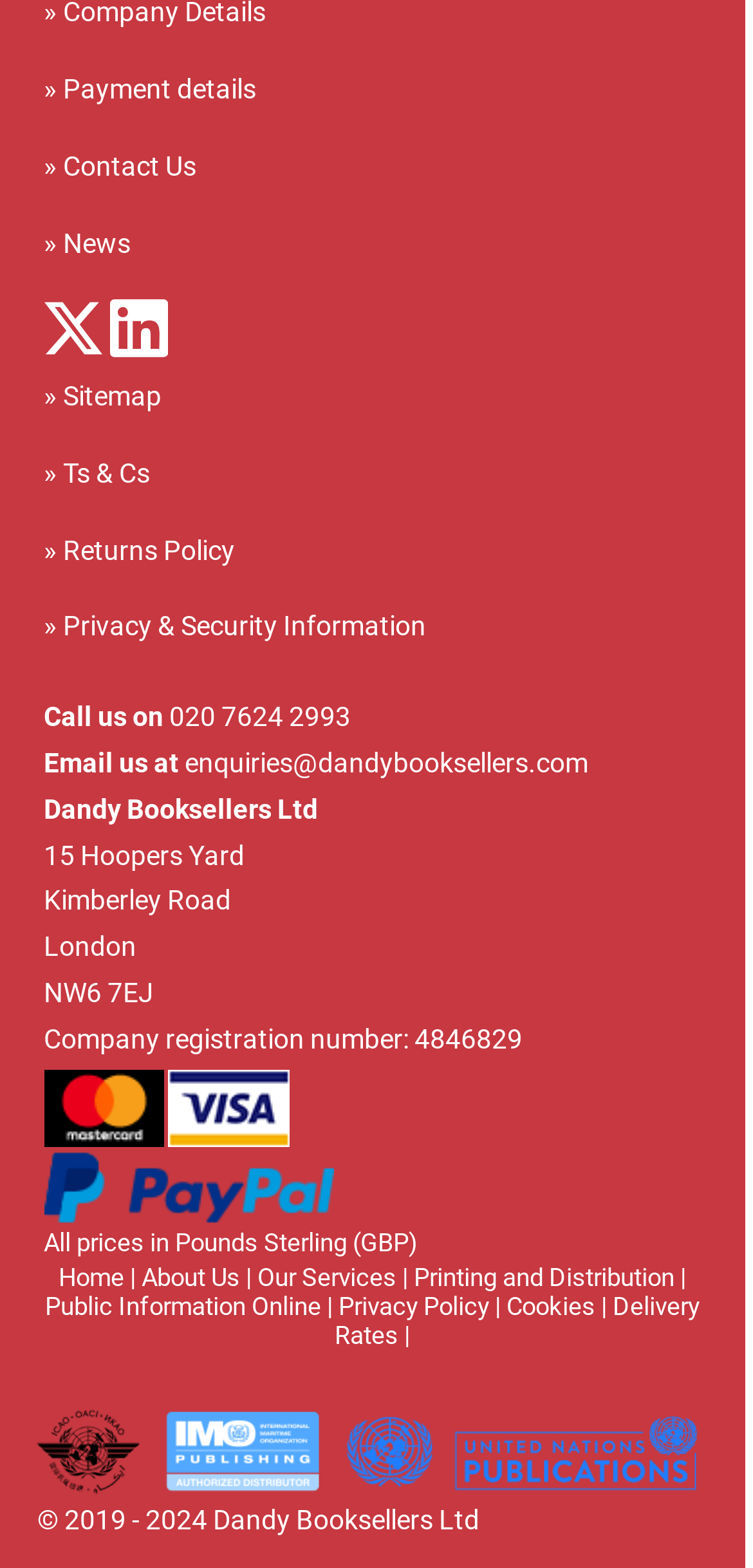Locate the UI element that matches the description Public Information Online in the webpage screenshot. Return the bounding box coordinates in the format (top-left x, top-left y, bottom-right x, bottom-right y), with values ranging from 0 to 1.

[0.06, 0.824, 0.427, 0.842]